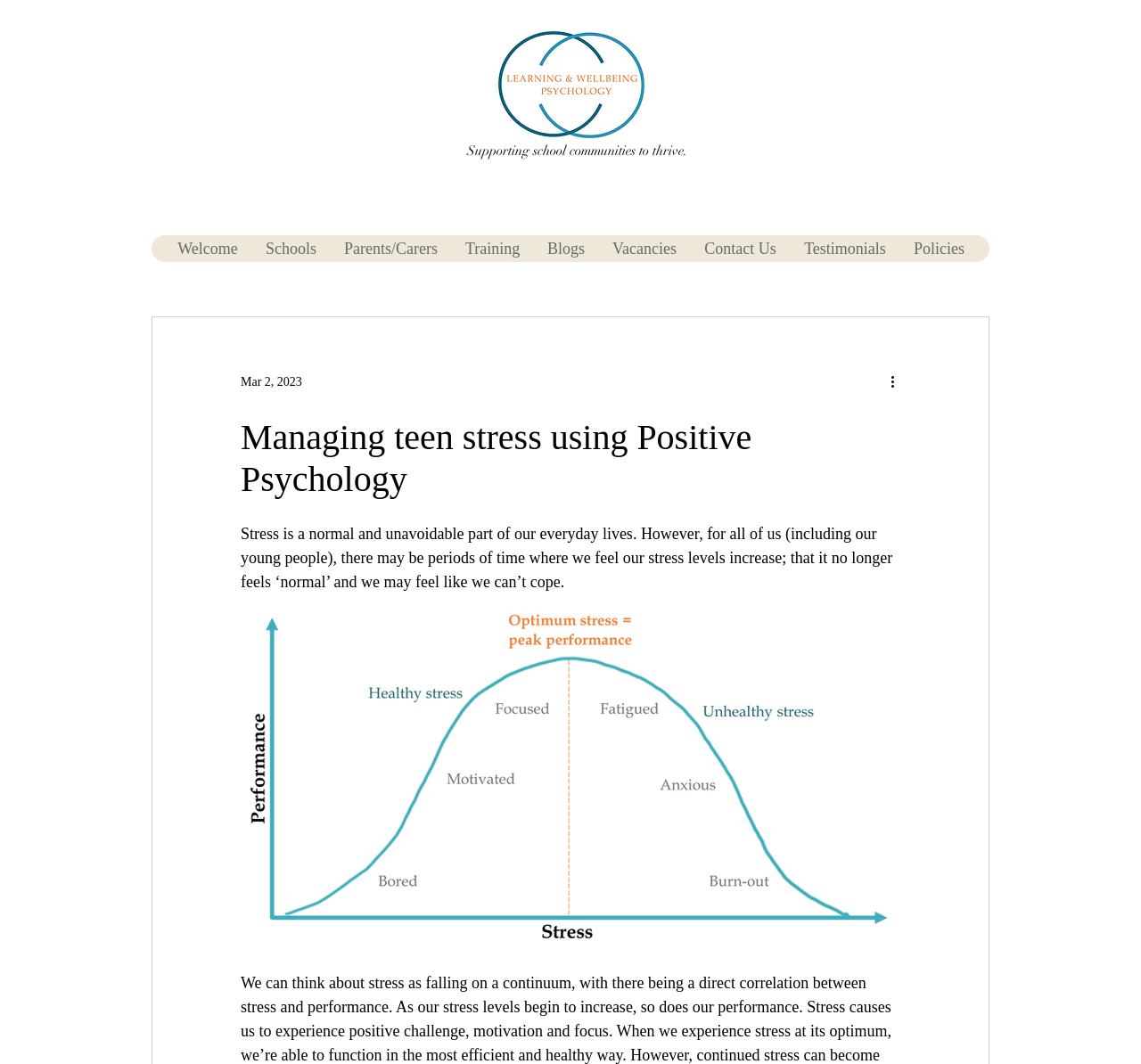Using the element description provided, determine the bounding box coordinates in the format (top-left x, top-left y, bottom-right x, bottom-right y). Ensure that all values are floating point numbers between 0 and 1. Element description: Contact Us

[0.605, 0.221, 0.692, 0.246]